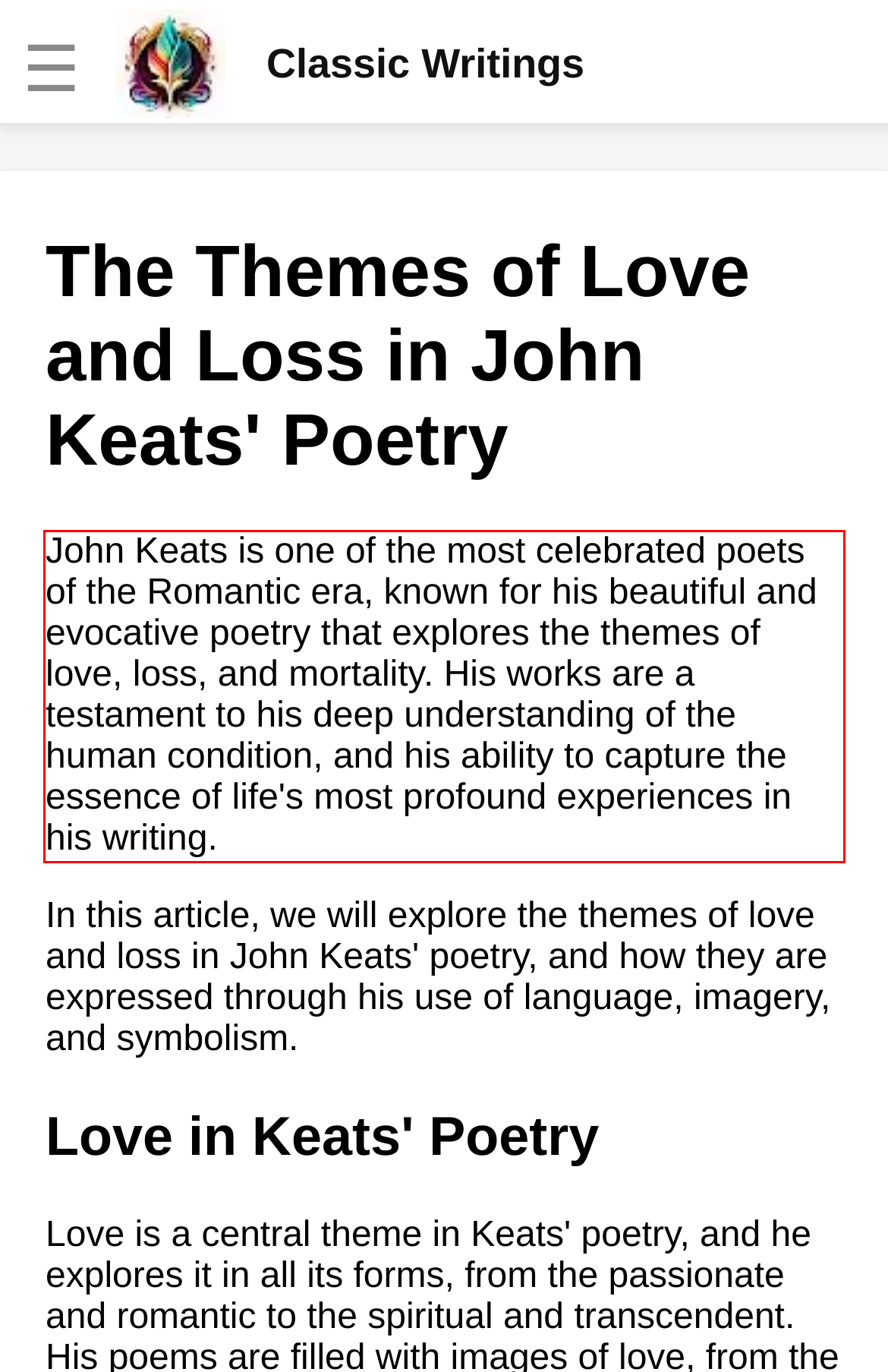Please perform OCR on the UI element surrounded by the red bounding box in the given webpage screenshot and extract its text content.

John Keats is one of the most celebrated poets of the Romantic era, known for his beautiful and evocative poetry that explores the themes of love, loss, and mortality. His works are a testament to his deep understanding of the human condition, and his ability to capture the essence of life's most profound experiences in his writing.